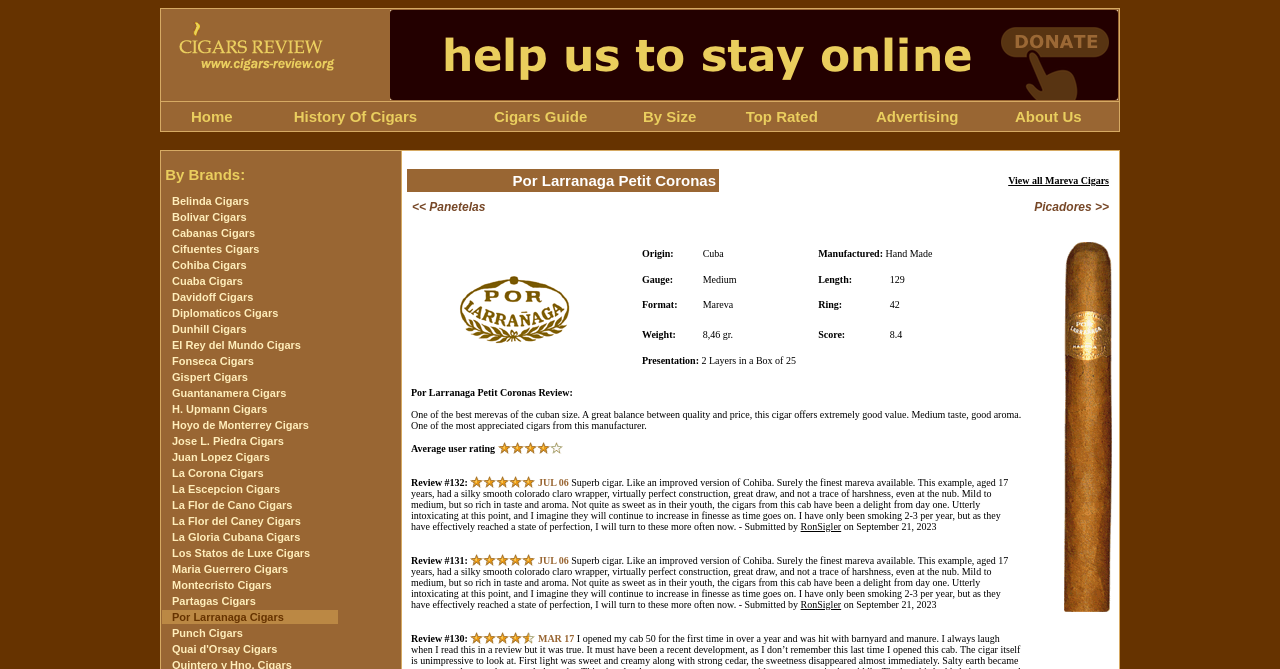Provide the bounding box coordinates for the area that should be clicked to complete the instruction: "View reviews of Por Larranaga Petit Coronas".

[0.125, 0.013, 0.875, 0.152]